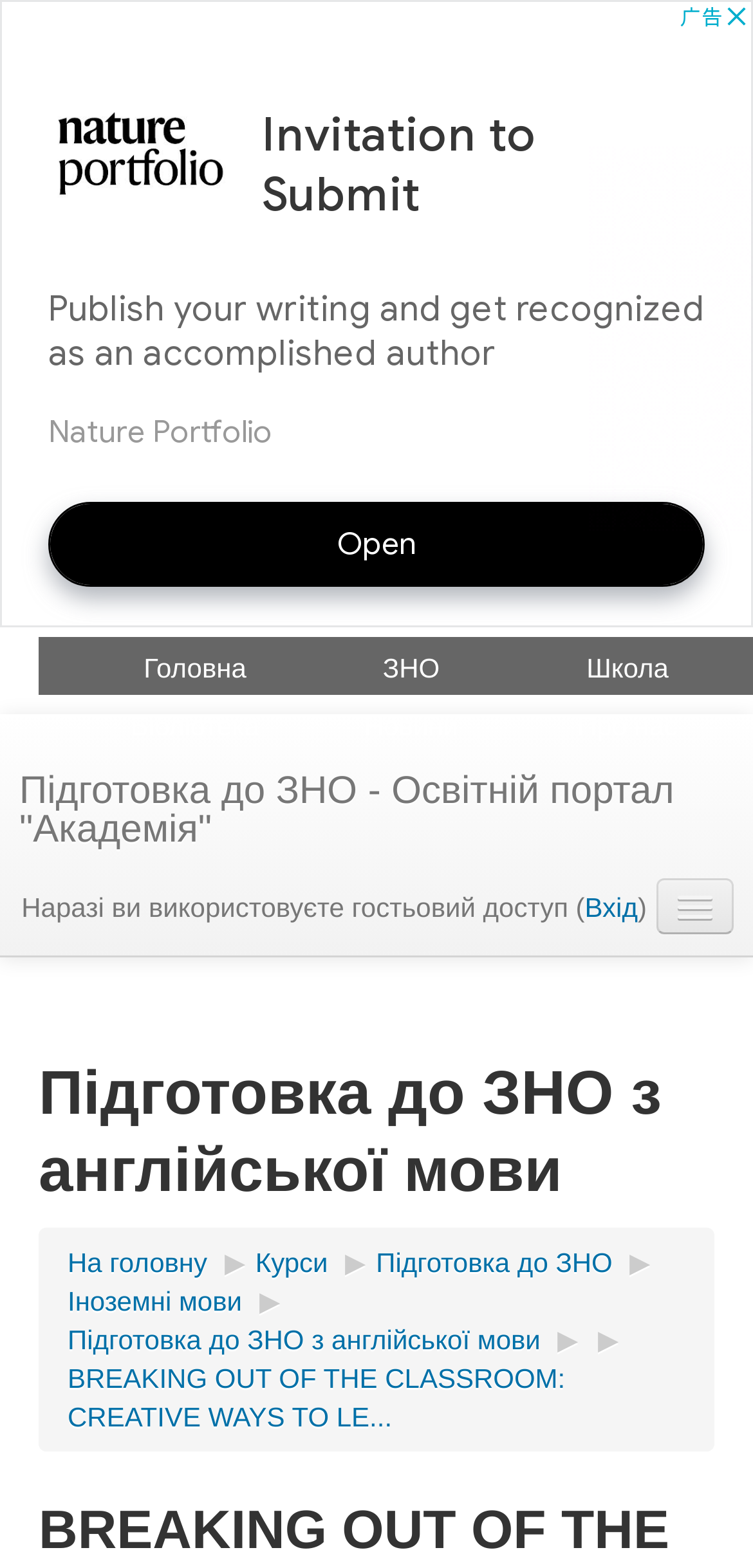Please find the bounding box coordinates for the clickable element needed to perform this instruction: "Switch to Ukrainian language".

[0.013, 0.603, 0.987, 0.65]